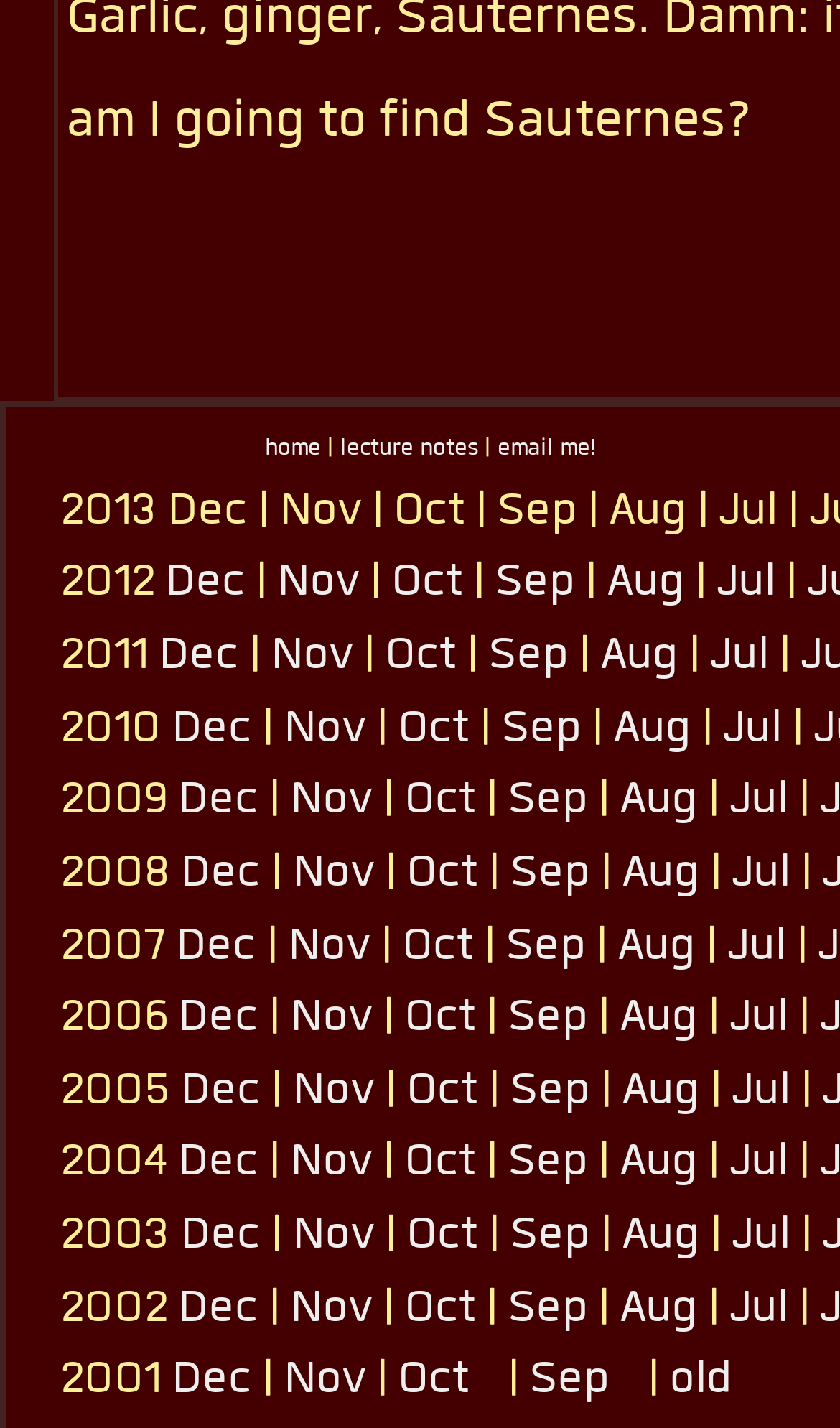Please locate the bounding box coordinates of the element that should be clicked to achieve the given instruction: "email me".

[0.592, 0.304, 0.71, 0.325]